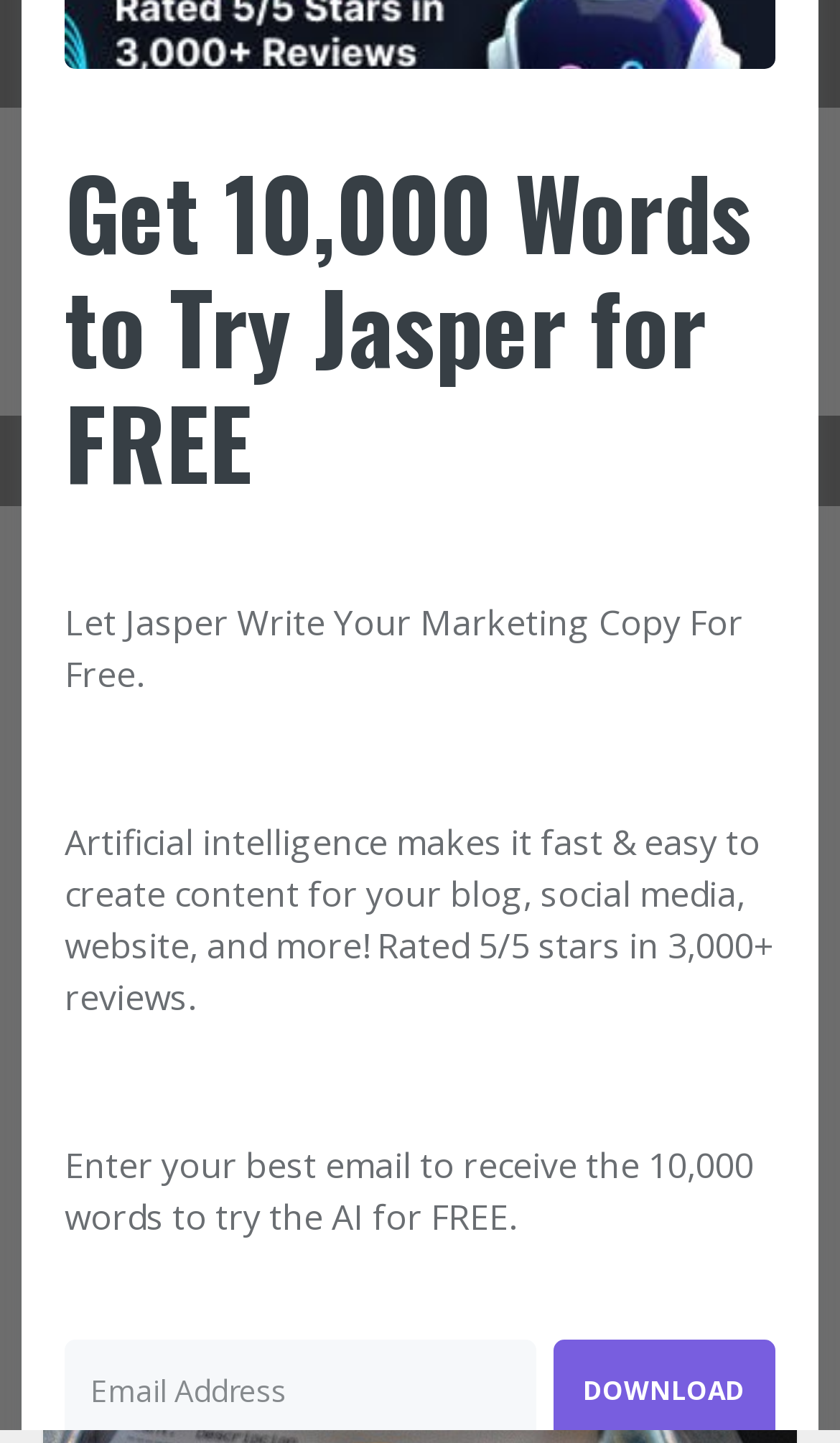Convey a detailed summary of the webpage, mentioning all key elements.

This webpage is about tips and tricks on making the most of student loans. At the top, there is a date "June 13, 2024" and a link to "ON THE WEBB" which is likely the website's title. Below that, there is a link to "Shopify - $1 Trial" with an accompanying image. To the right of that, there is a primary menu with a link to "Primary Menu".

On the top right, there are three links: a search icon, "LIVE", and a breadcrumbs navigation menu. The breadcrumbs menu shows the current page's location, with links to "Home", "General Web Category", and the current page "Tips And Tricks On Making The Most Of Student Loans".

Below the breadcrumbs menu, there is a large section dedicated to the article "Tips And Tricks On Making The Most Of Student Loans". This section has a heading with the same title, and below that, there are links to "General Web Category" and "onthewebb", as well as the date "April 14, 2020" and a "6 min read" indicator. There are also two social media links.

Further down the page, there is a prominent section promoting Jasper, an AI writing tool. This section has a heading "Get 10,000 Words to Try Jasper for FREE" and three paragraphs of text describing the tool's benefits. Below that, there is a form to enter an email address to receive a free trial, with a "DOWNLOAD" button.

Overall, the webpage has a mix of navigation elements, article content, and promotional sections.